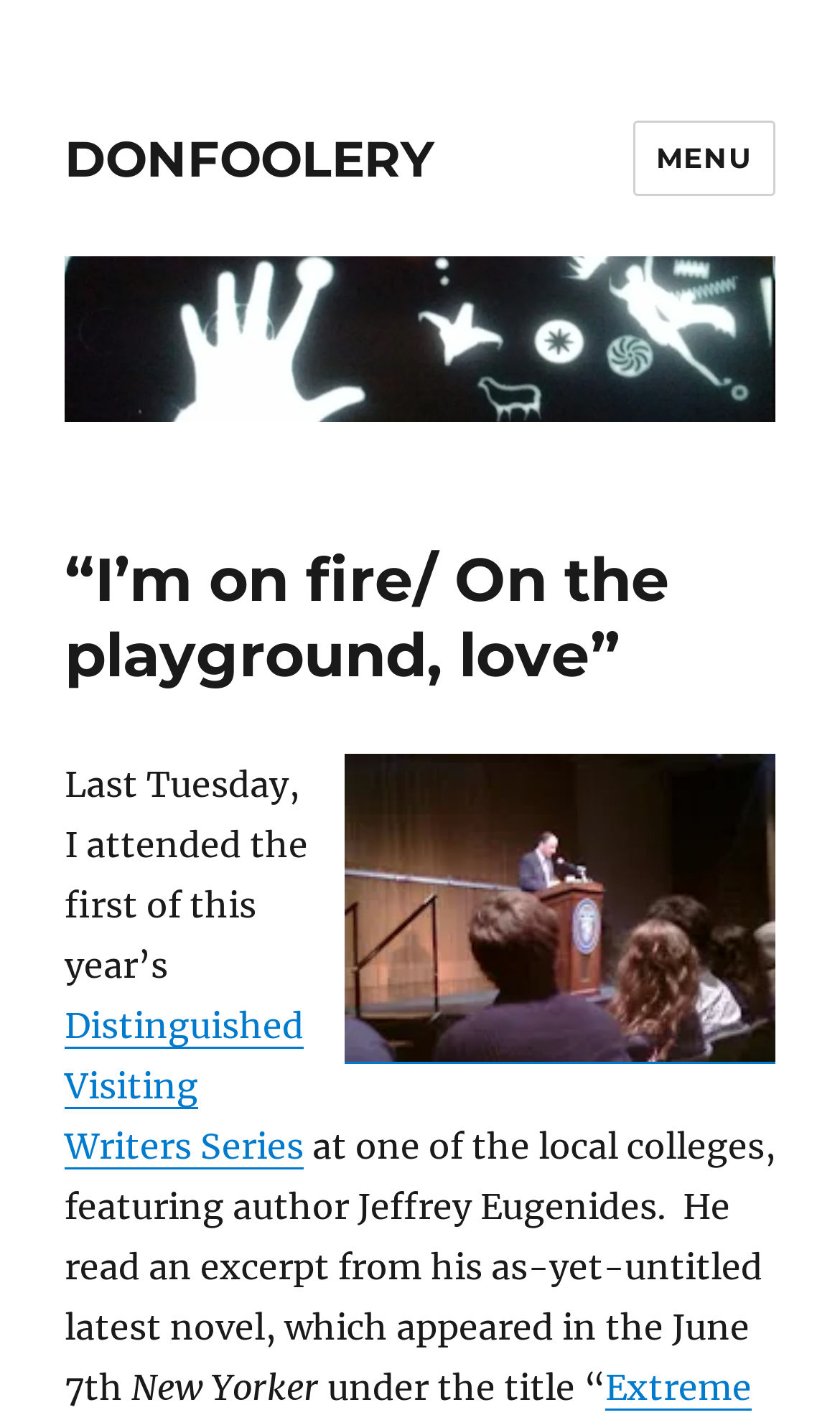Create a full and detailed caption for the entire webpage.

The webpage appears to be a blog post or article about an author's reading event. At the top left of the page, there is a link to the website's homepage, labeled "DONFOOLERY", accompanied by an image with the same label. To the right of this link, there is a button labeled "MENU" that controls the site's navigation and social media links.

Below the top navigation bar, there is a large header section that spans the width of the page. This section contains a heading with the title "“I’m on fire/ On the playground, love”" and an image. Below the header, there is a block of text that describes the event, stating that the author attended a reading by Jeffrey Eugenides at a local college. The text also mentions that Eugenides read an excerpt from his latest novel, which was published in the New Yorker magazine.

There are several links and images scattered throughout the text, including a link to the "Distinguished Visiting Writers Series" and an image with an unknown description. The text is divided into several paragraphs, with the main content of the post occupying the majority of the page.